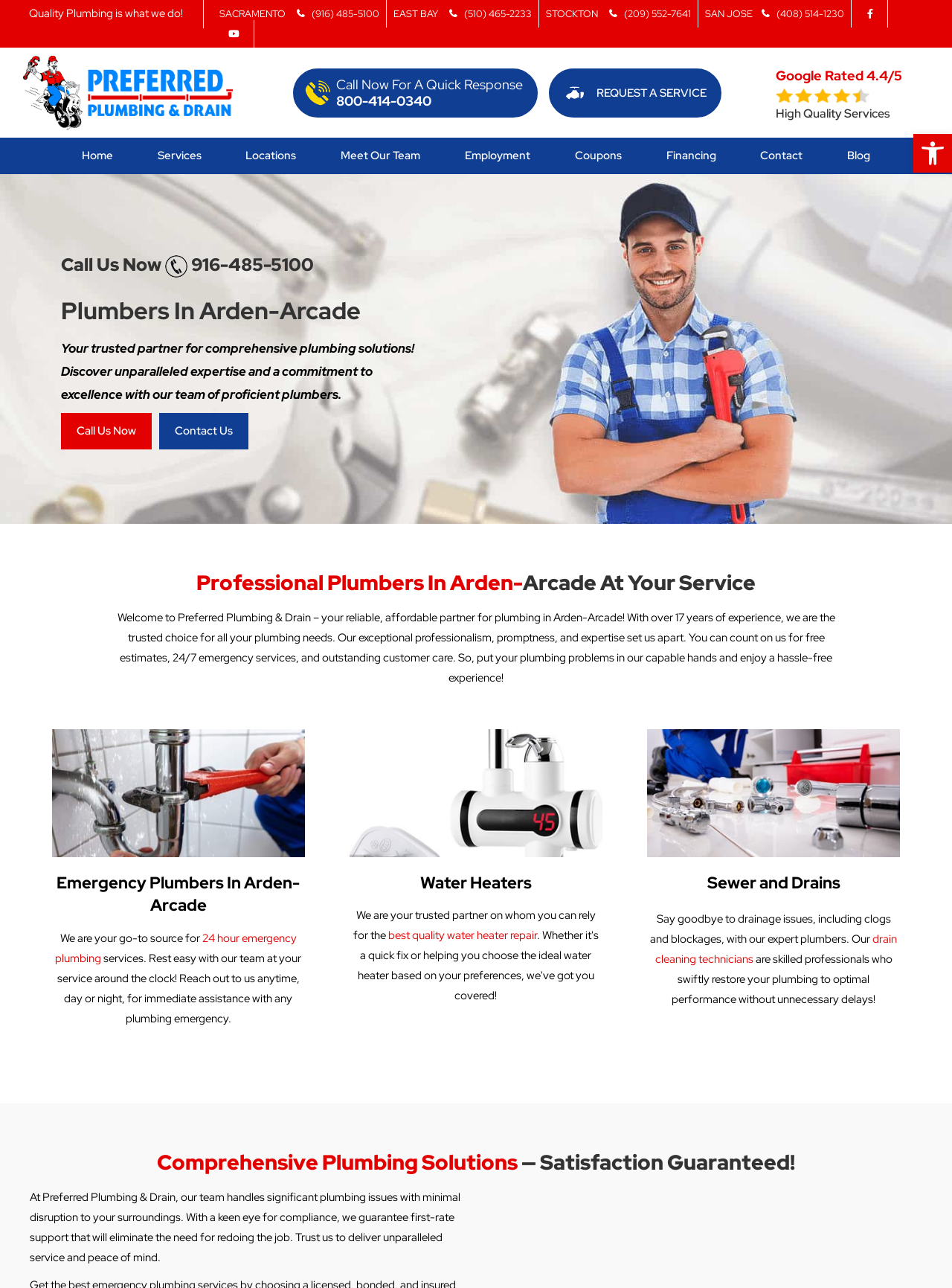Refer to the image and provide a thorough answer to this question:
What is the phone number to call for a quick response?

I found the phone number by looking at the 'Call Now For A Quick Response' section, where it says 'Call Now For A Quick Response' and provides the phone number 800-414-0340.